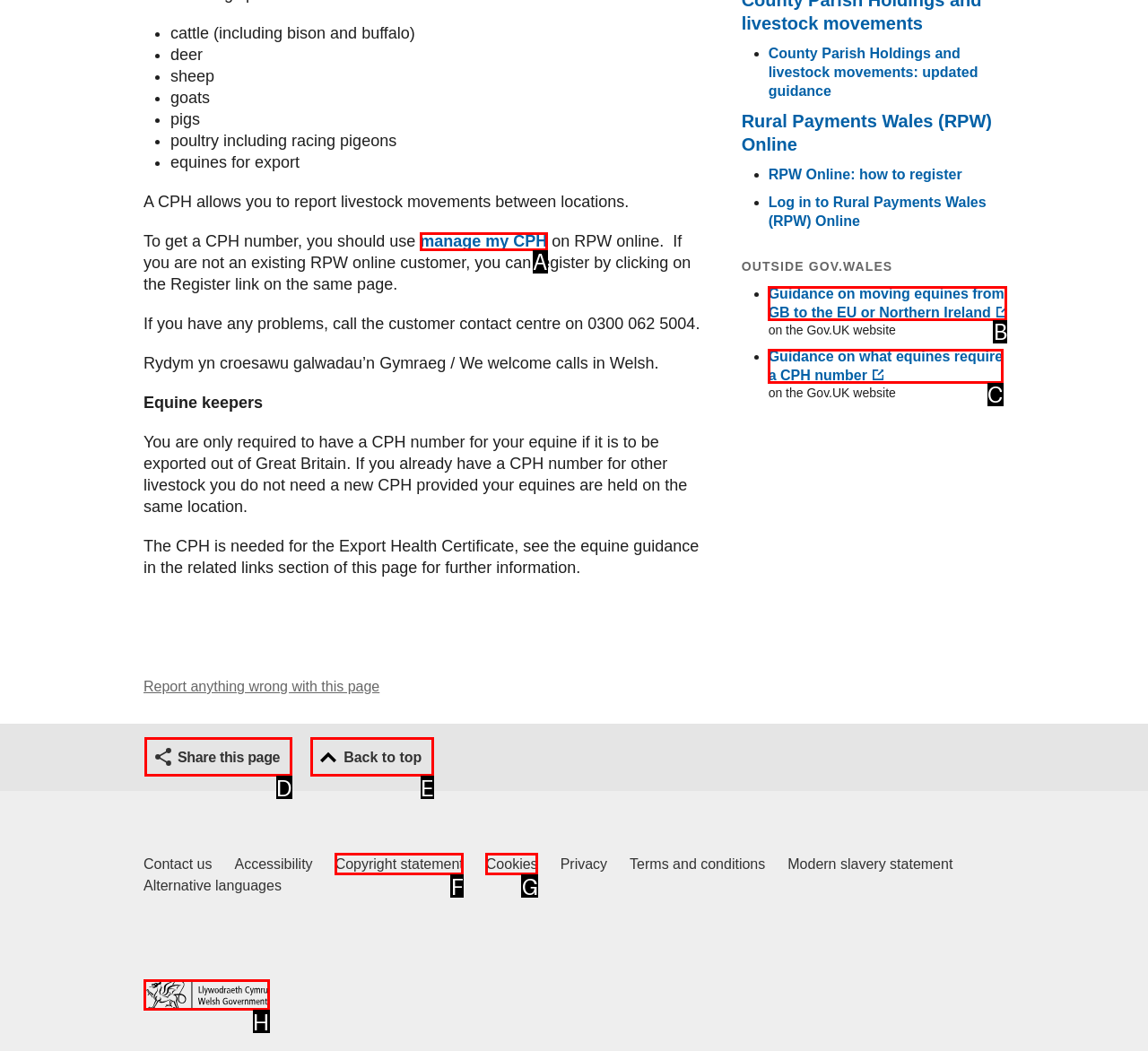Which lettered UI element aligns with this description: aria-label="Search..." name="q" placeholder="Search..."
Provide your answer using the letter from the available choices.

None